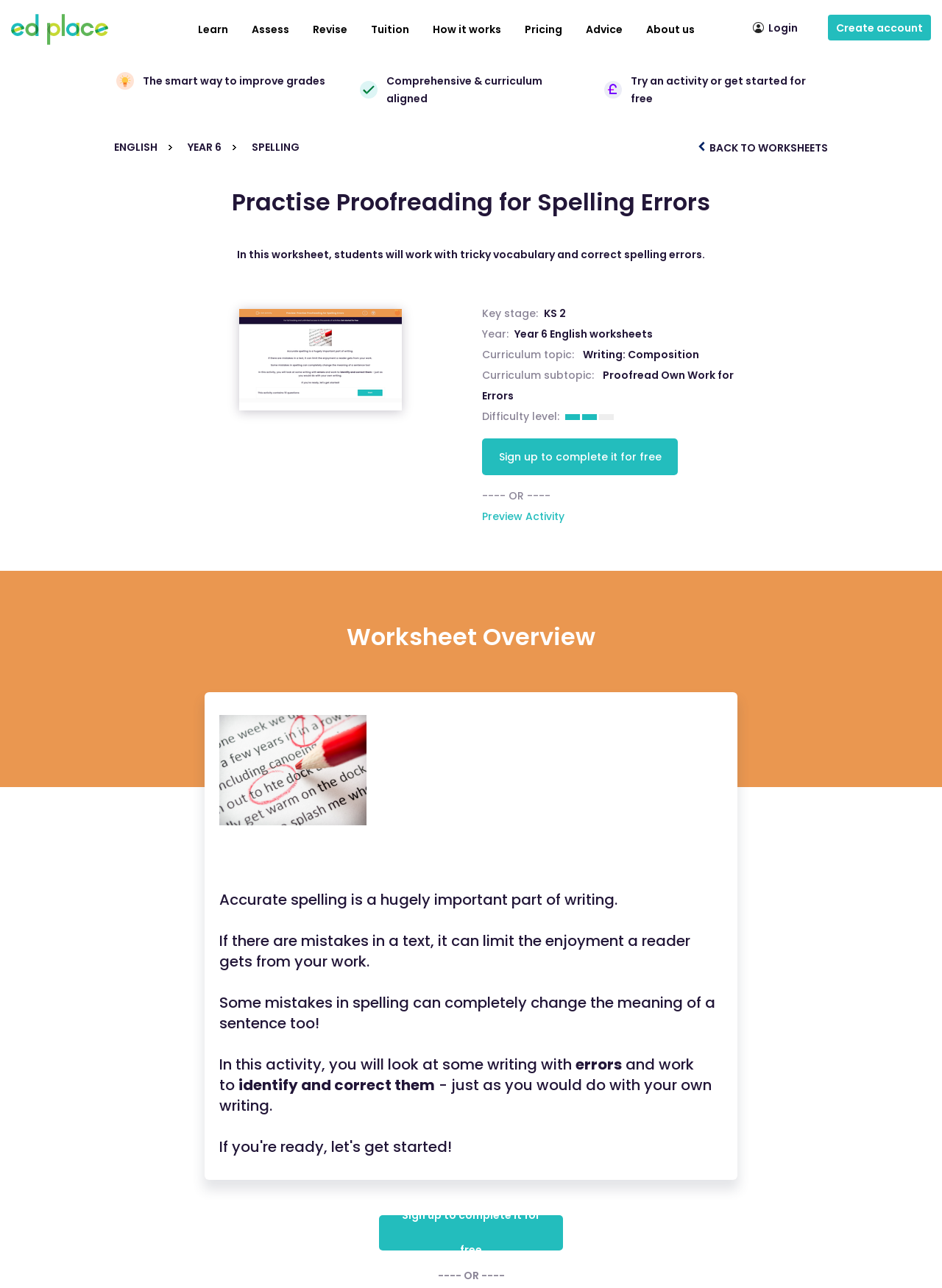Locate the bounding box coordinates of the clickable part needed for the task: "Click the 'Sign up to complete it for free' link".

[0.512, 0.34, 0.72, 0.369]